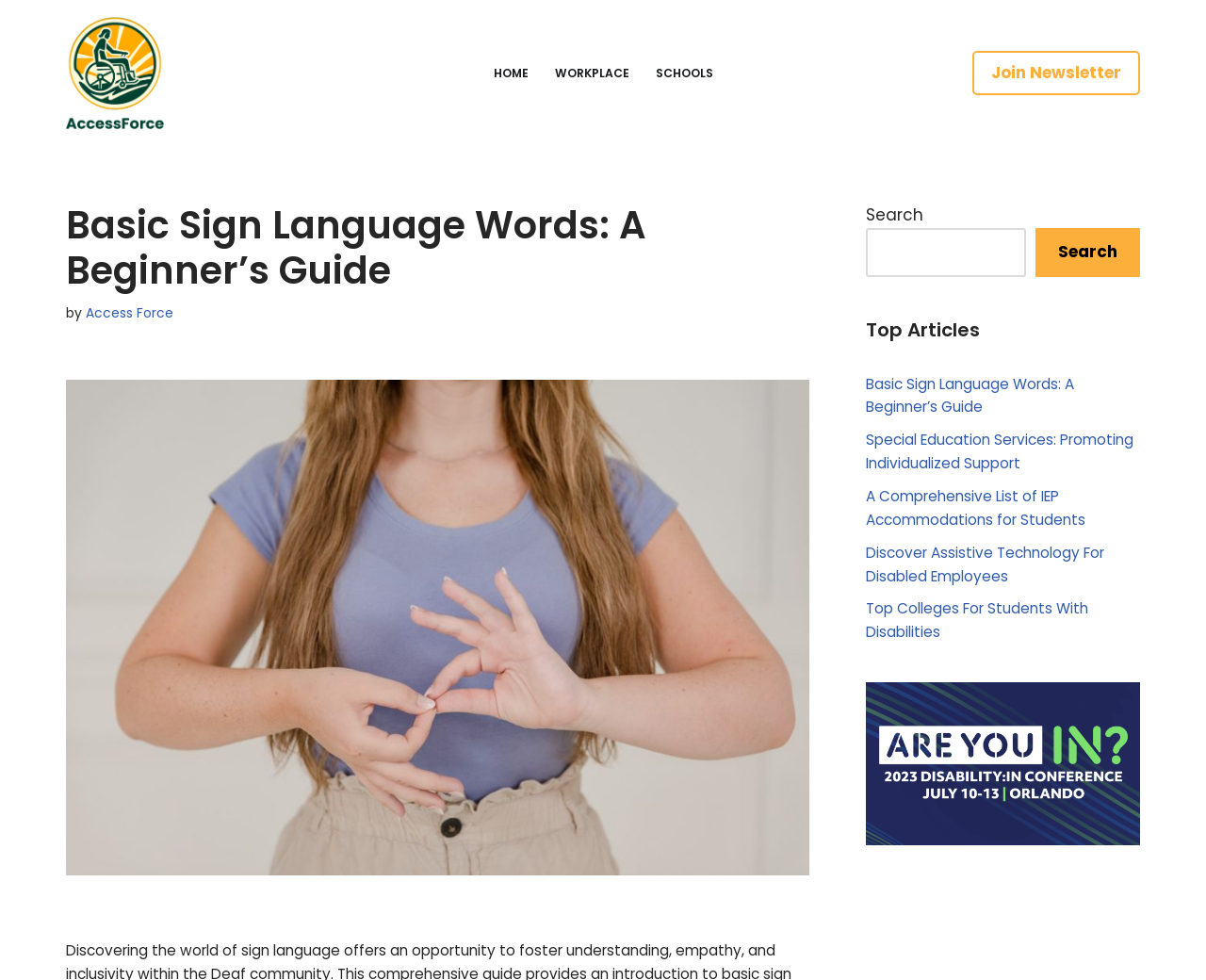Please locate and generate the primary heading on this webpage.

Basic Sign Language Words: A Beginner’s Guide